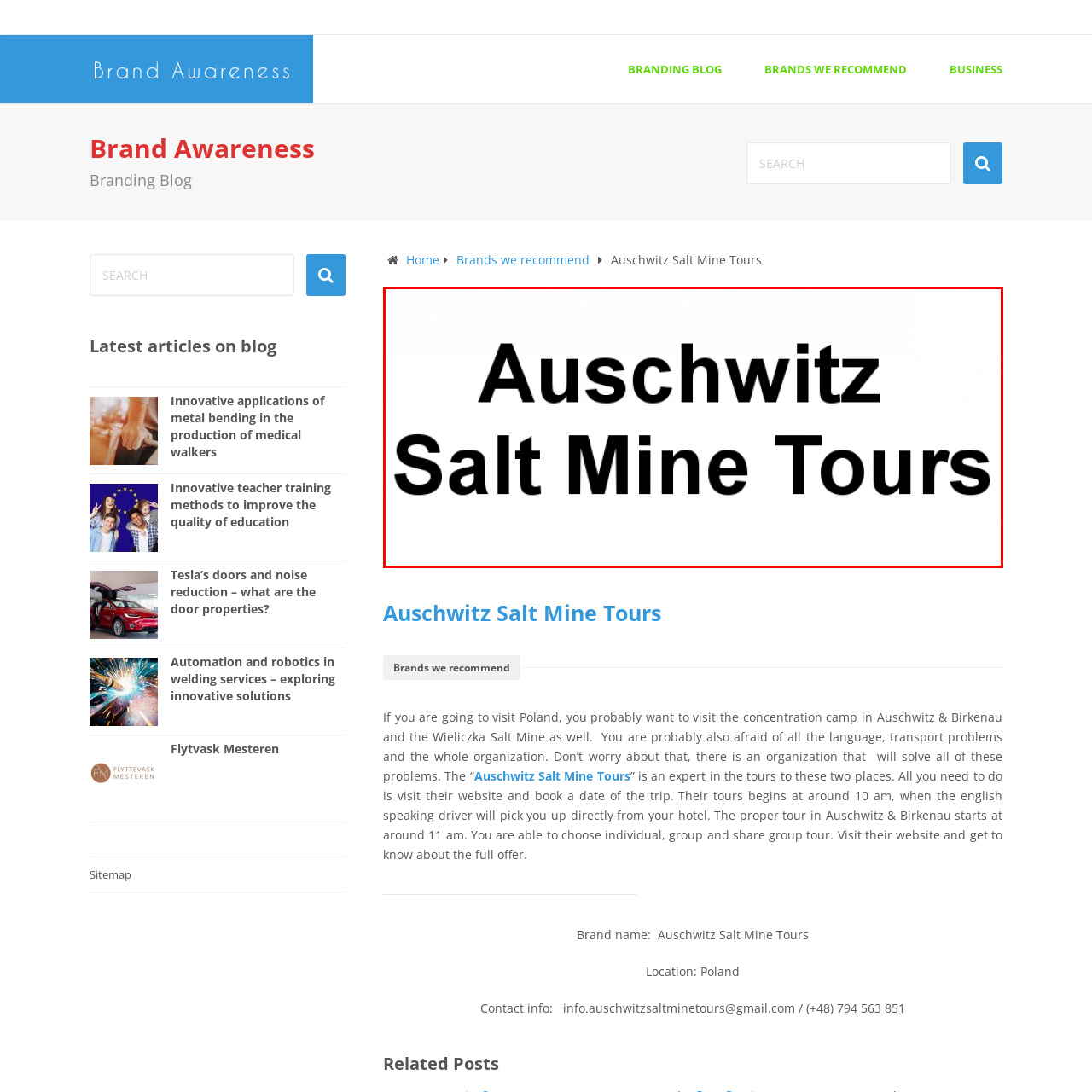Generate a detailed caption for the picture within the red-bordered area.

This image prominently displays the text "Auschwitz Salt Mine Tours" in bold, striking typography. The design emphasizes the namesake of the tours, which offer visitors a unique opportunity to explore the historic and notable locations of Auschwitz and the Wieliczka Salt Mine in Poland. The text is presented in a clean and clear format, making it easily readable, and captures the essence of travel and education about these significant sites. This visual element serves as a key branding feature for the tours, inviting potential visitors to engage with the offerings and enrich their understanding of these important cultural landmarks.